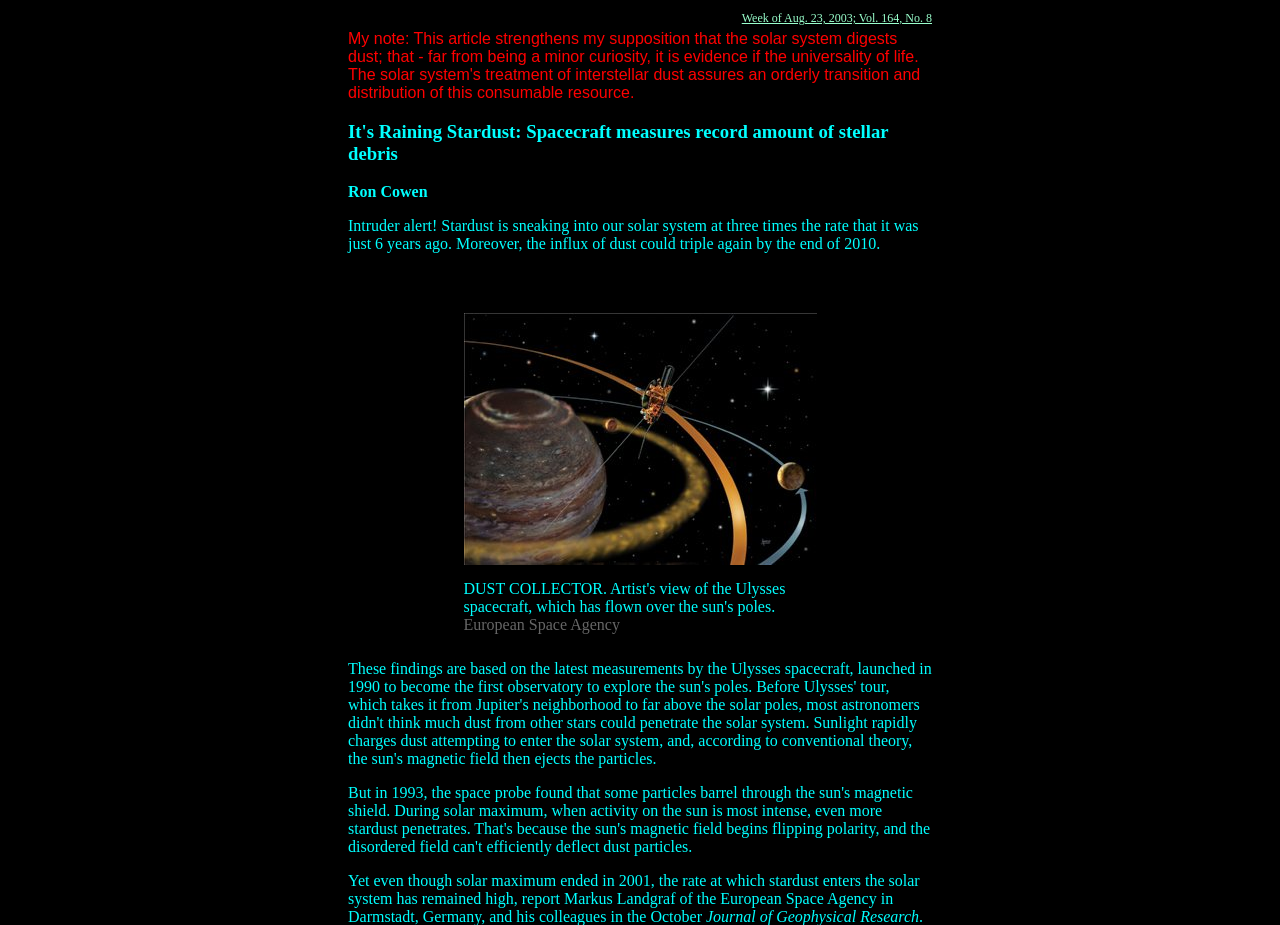Who is the artist of the spacecraft image?
Using the picture, provide a one-word or short phrase answer.

European Space Agency